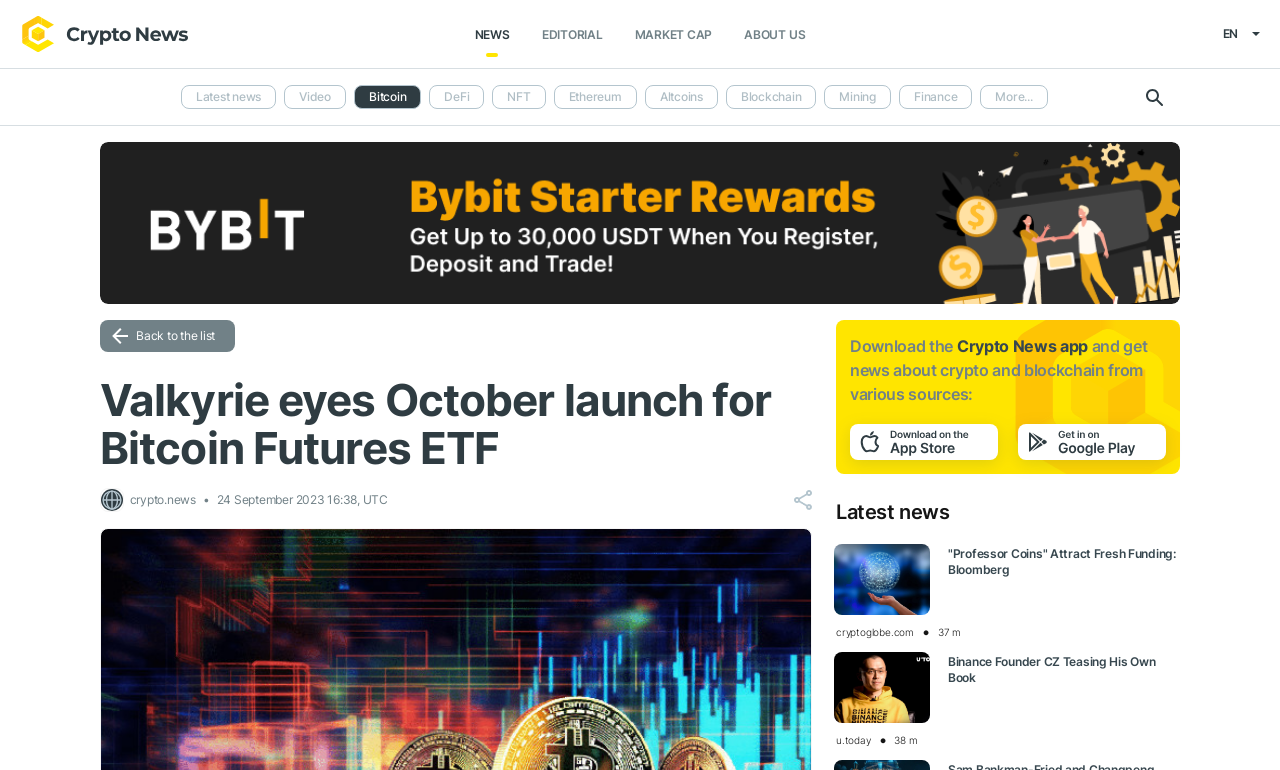What is the main heading of this webpage? Please extract and provide it.

Valkyrie eyes October launch for Bitcoin Futures ETF